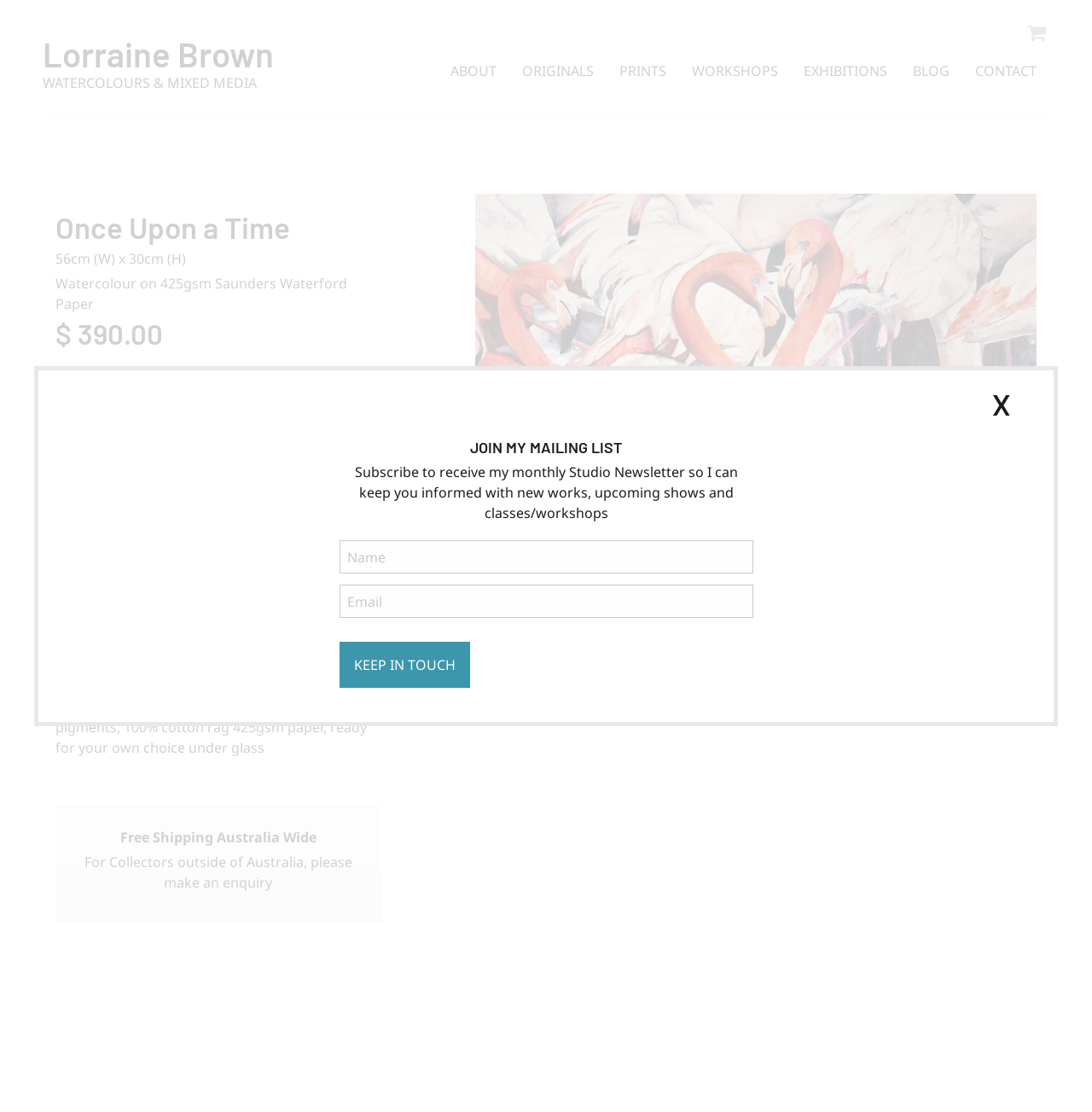Could you highlight the region that needs to be clicked to execute the instruction: "Make an enquiry"?

[0.055, 0.344, 0.196, 0.385]